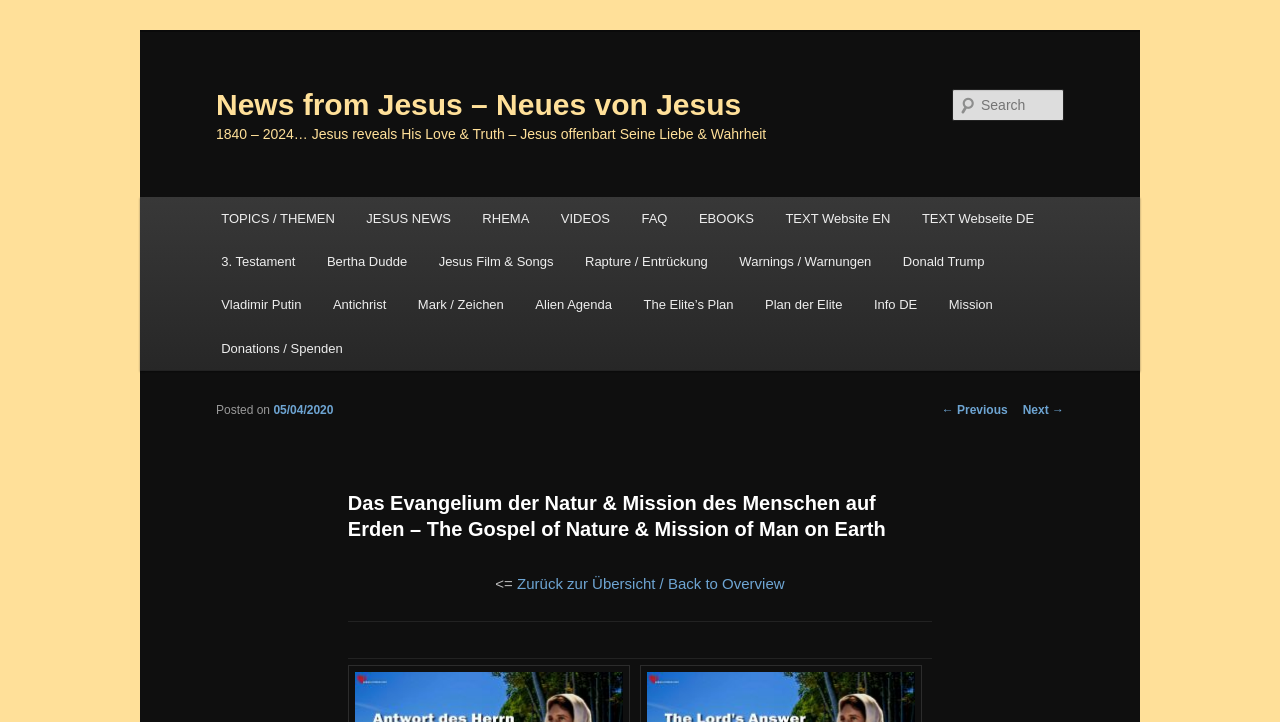Show the bounding box coordinates for the element that needs to be clicked to execute the following instruction: "Click on the 'True Story India' link". Provide the coordinates in the form of four float numbers between 0 and 1, i.e., [left, top, right, bottom].

None